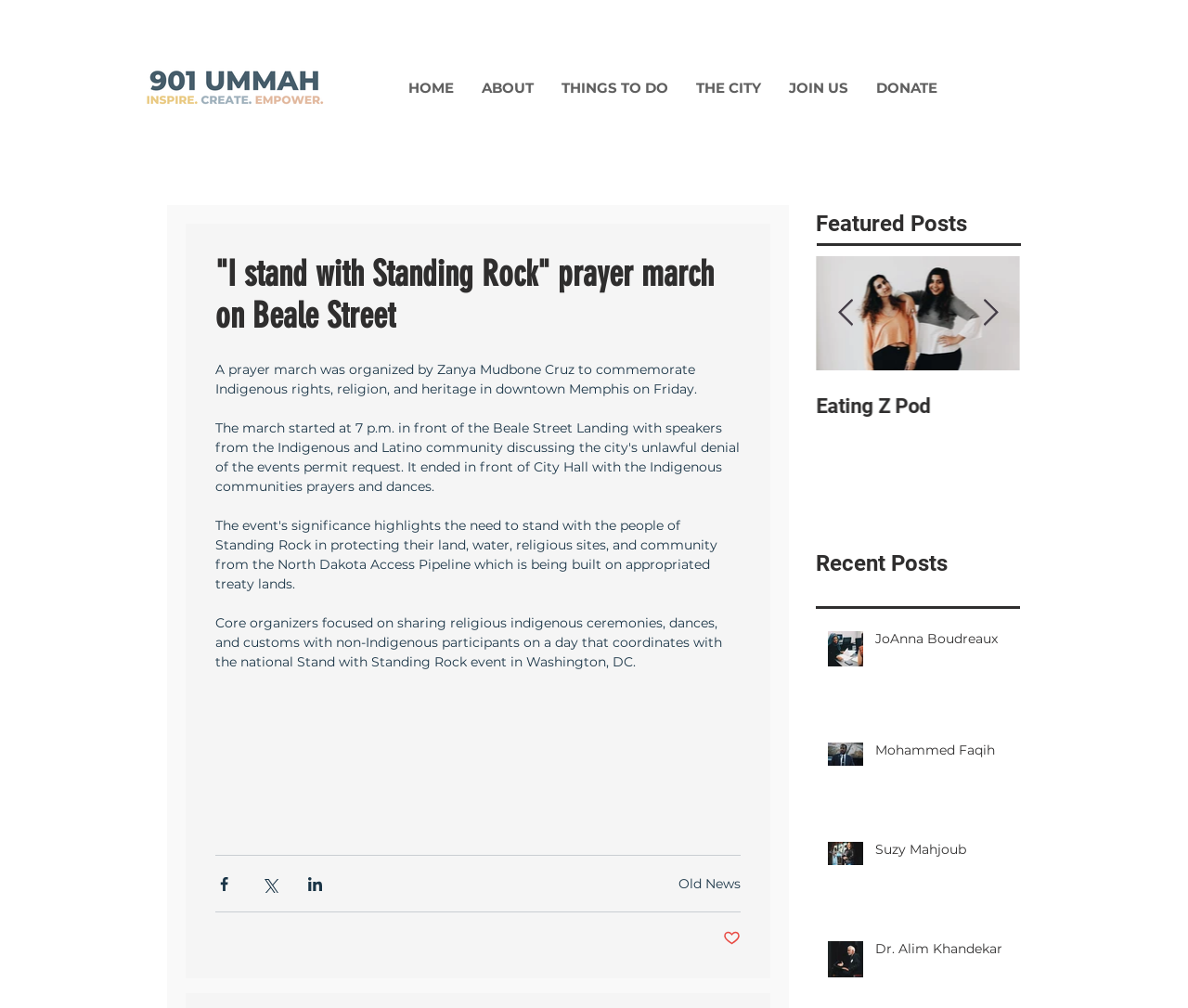Locate the bounding box coordinates of the element's region that should be clicked to carry out the following instruction: "Share the article via Facebook". The coordinates need to be four float numbers between 0 and 1, i.e., [left, top, right, bottom].

[0.181, 0.868, 0.196, 0.885]